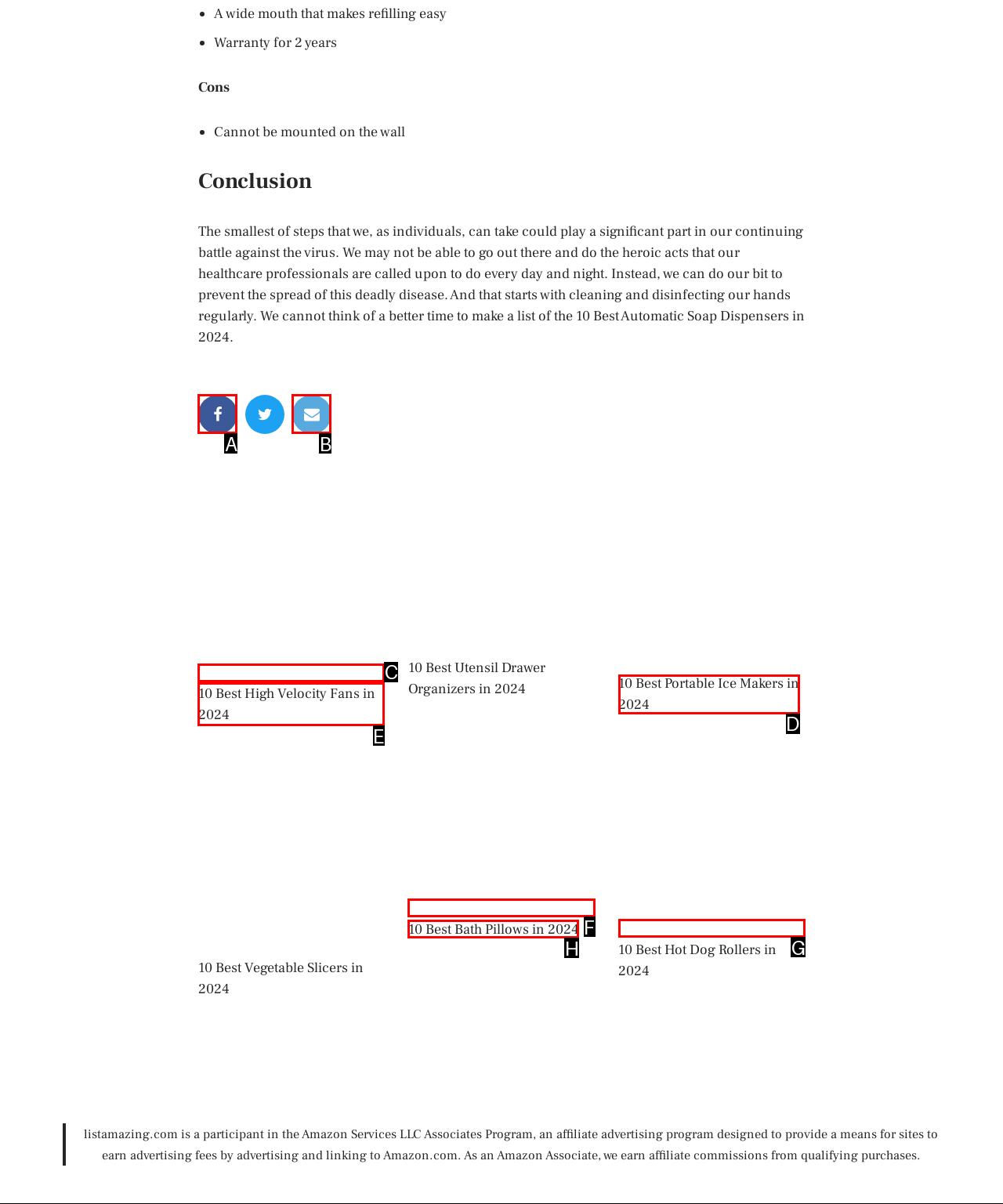Indicate the UI element to click to perform the task: Explore the 10 Best High Velocity Fans in 2024. Reply with the letter corresponding to the chosen element.

E